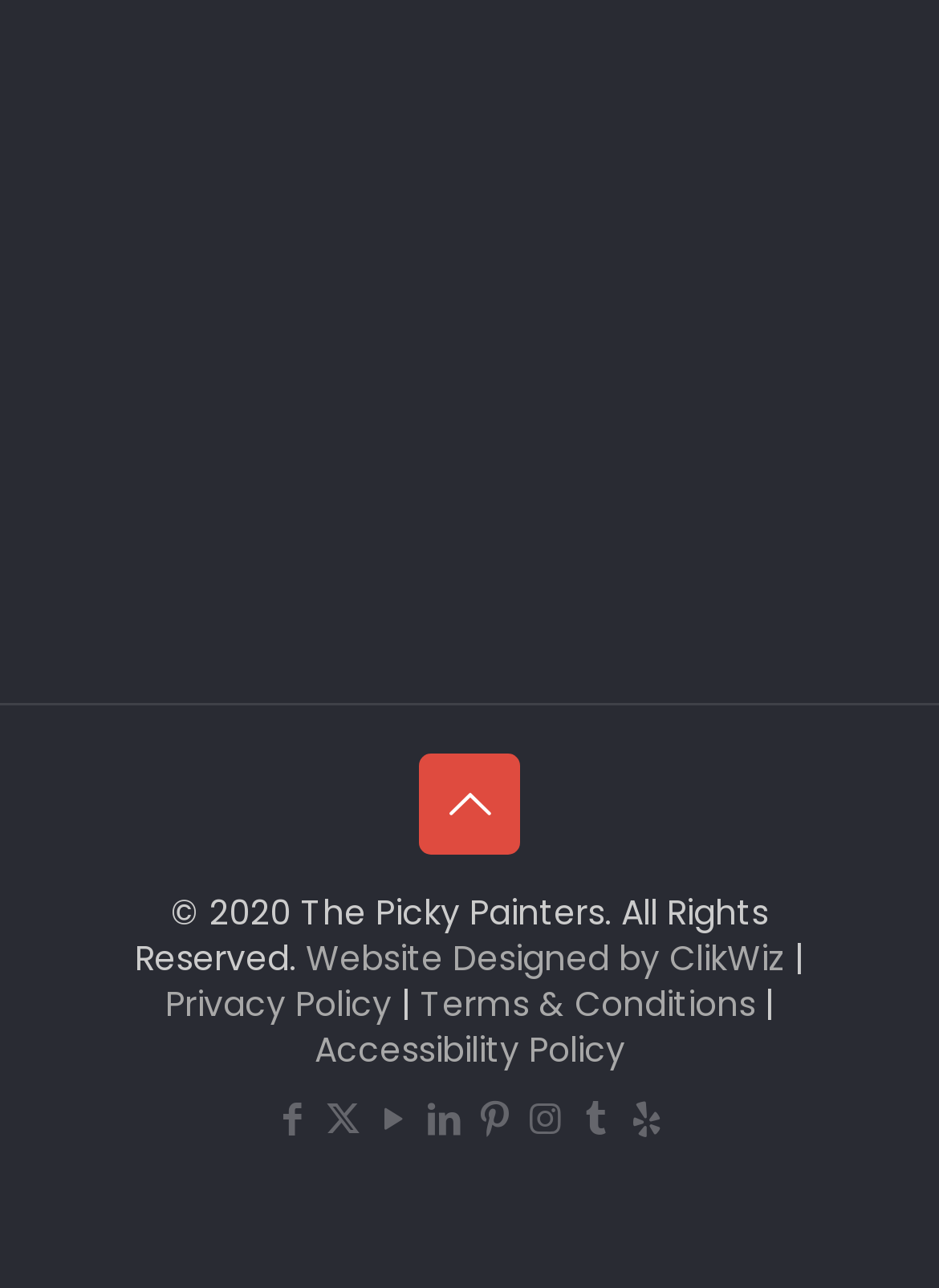Find the bounding box coordinates for the element that must be clicked to complete the instruction: "Click on Air Duct Cleaning link". The coordinates should be four float numbers between 0 and 1, indicated as [left, top, right, bottom].

None